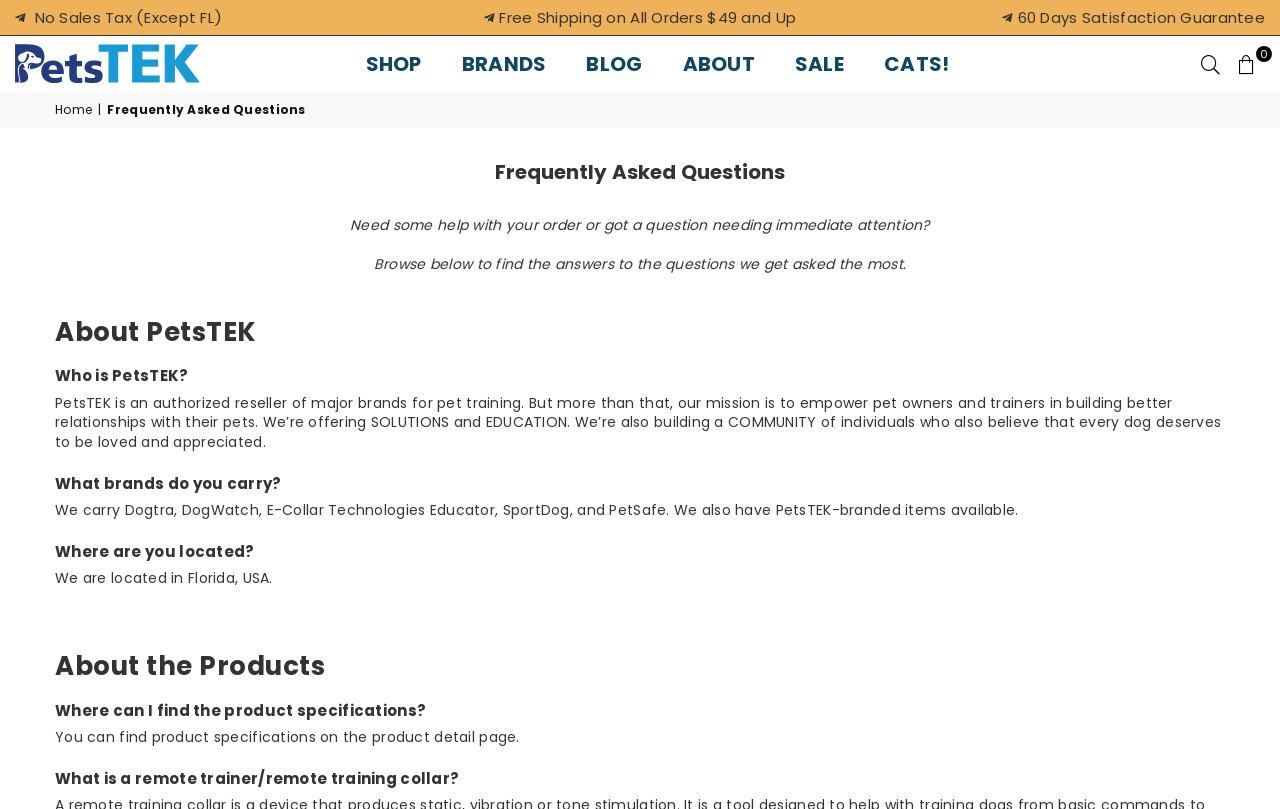What is the minimum order amount for free shipping?
Please answer using one word or phrase, based on the screenshot.

$49 and Up